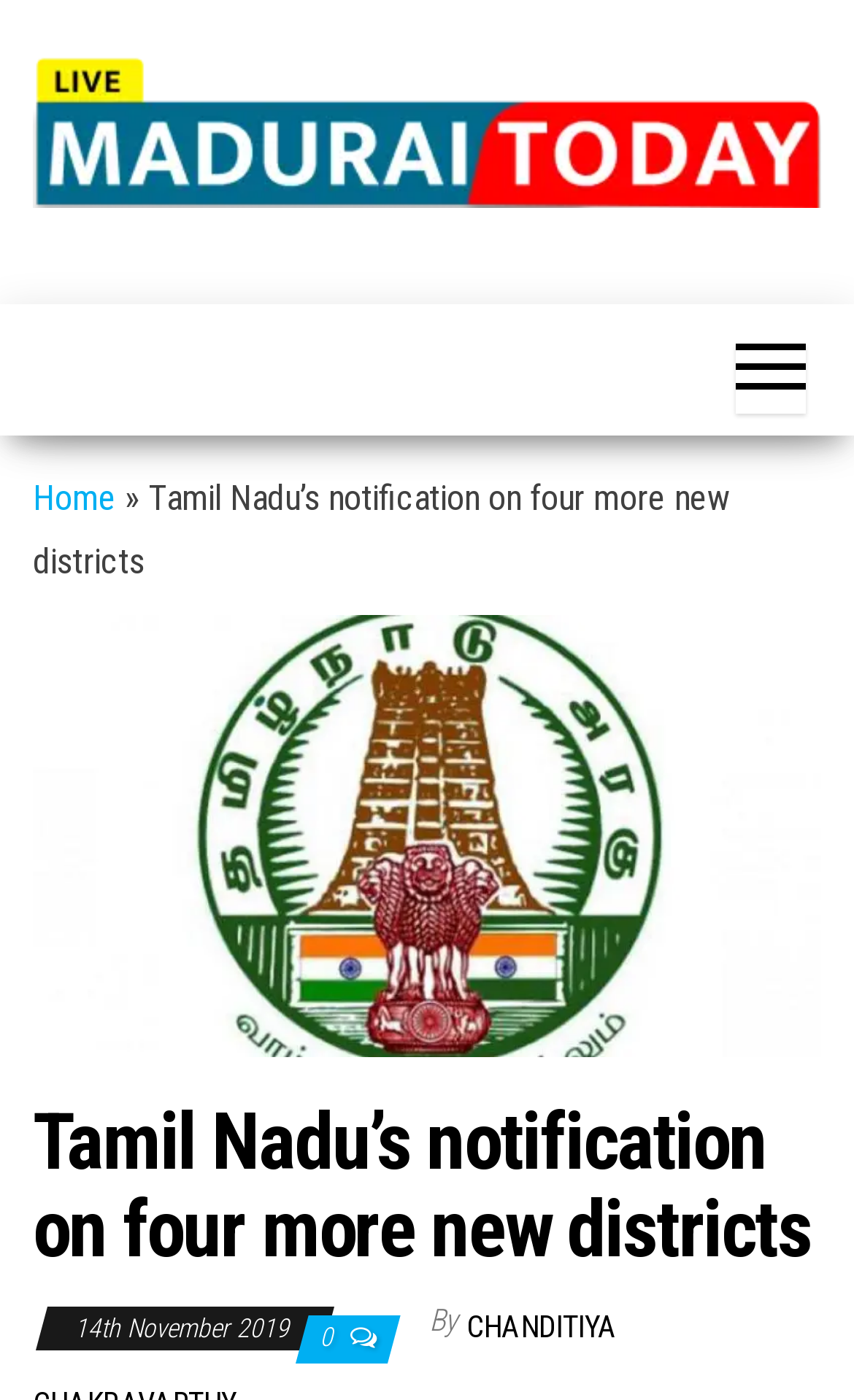How many new districts are notified by Tamil Nadu?
Please use the image to provide an in-depth answer to the question.

The answer can be found by reading the main heading of the webpage, which states 'Tamil Nadu’s notification on four more new districts'. This implies that Tamil Nadu has notified four new districts.